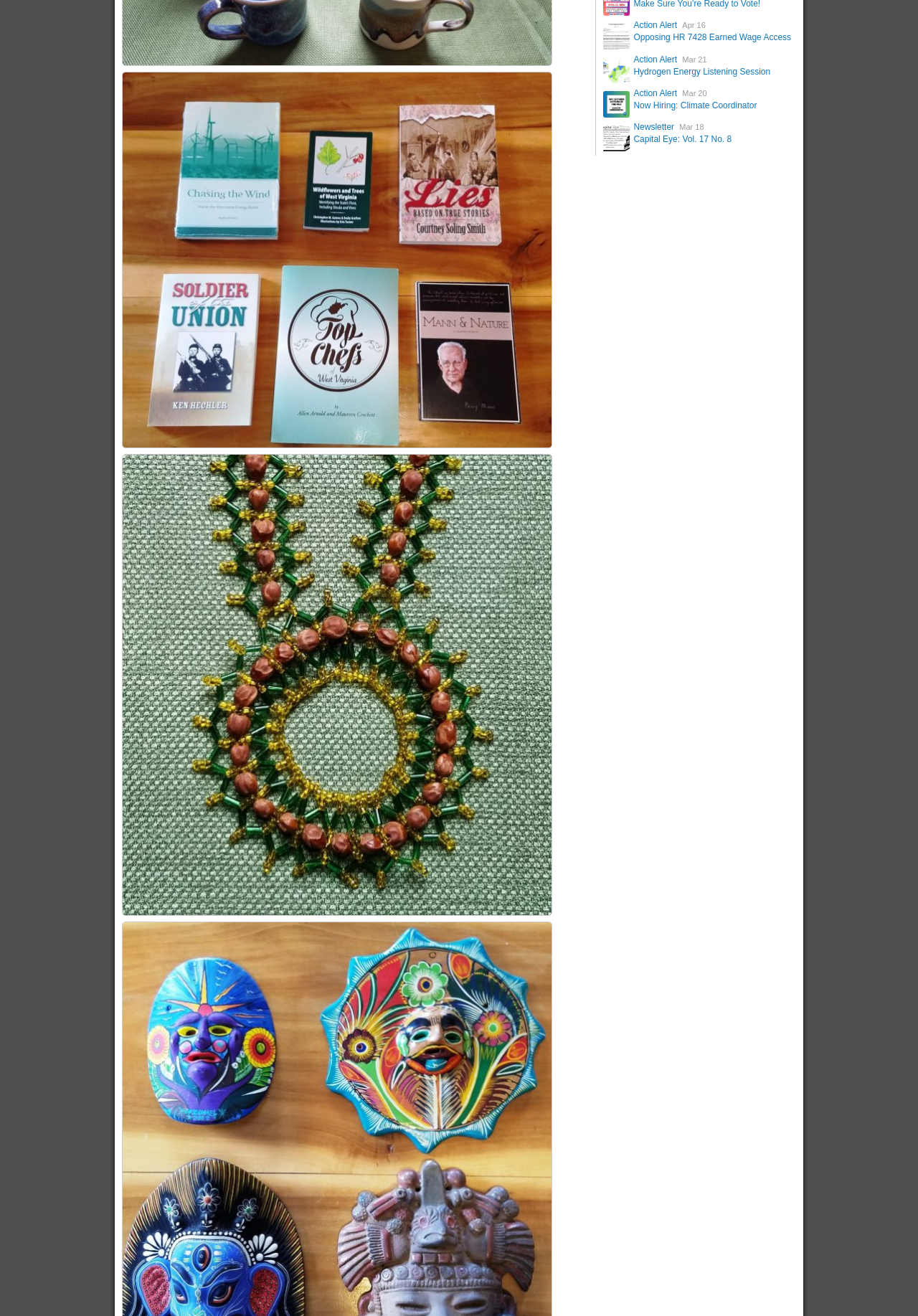Identify the bounding box of the UI element described as follows: "K-Var Corp". Provide the coordinates as four float numbers in the range of 0 to 1 [left, top, right, bottom].

None